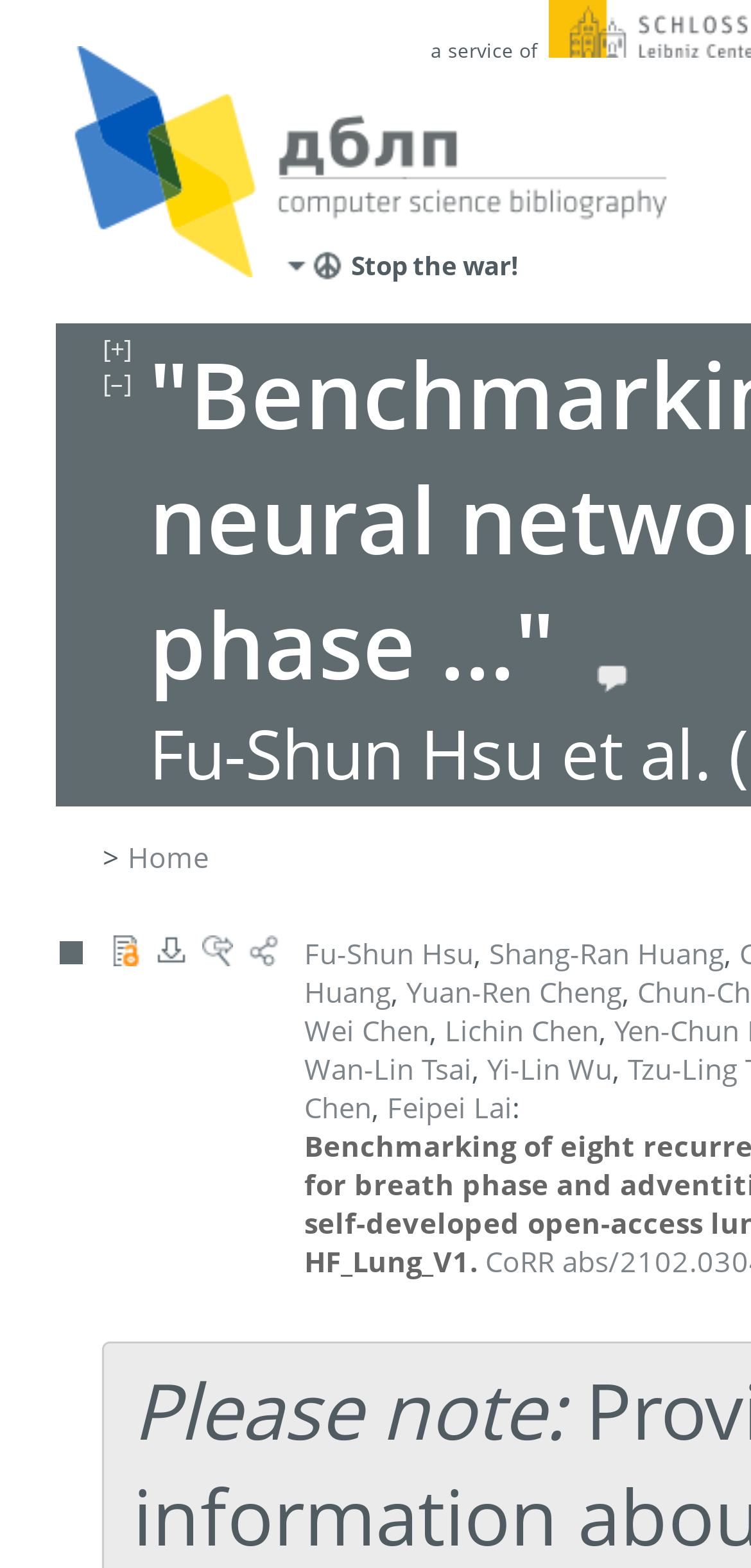Please identify the bounding box coordinates of the clickable region that I should interact with to perform the following instruction: "Click on 'Fu-Shun Hsu'". The coordinates should be expressed as four float numbers between 0 and 1, i.e., [left, top, right, bottom].

[0.405, 0.596, 0.631, 0.62]